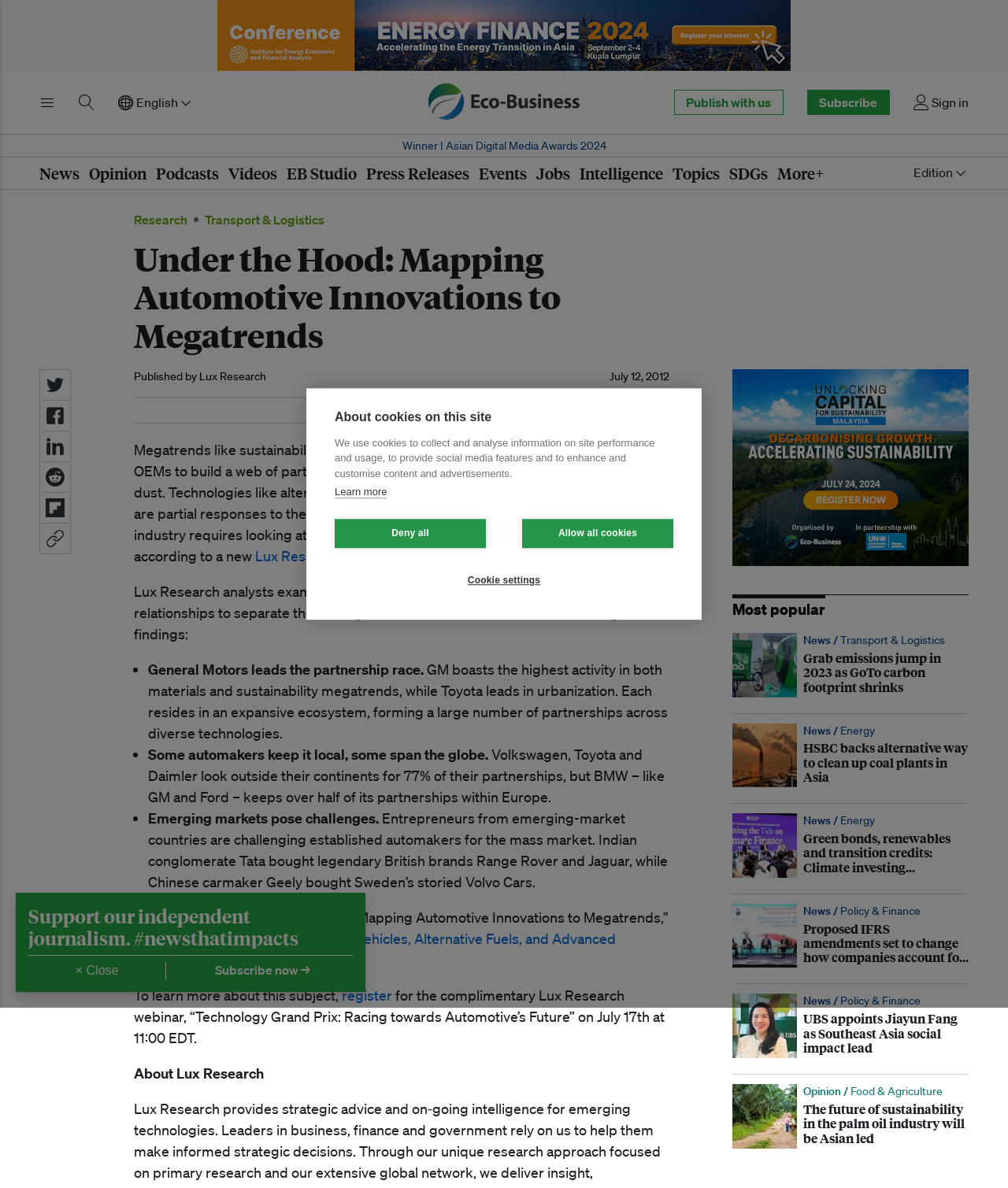Please provide a comprehensive response to the question below by analyzing the image: 
What is the name of the company that leads the partnership race?

I analyzed the content of the webpage and found that the article mentions 'General Motors leads the partnership race' in one of its bullet points.